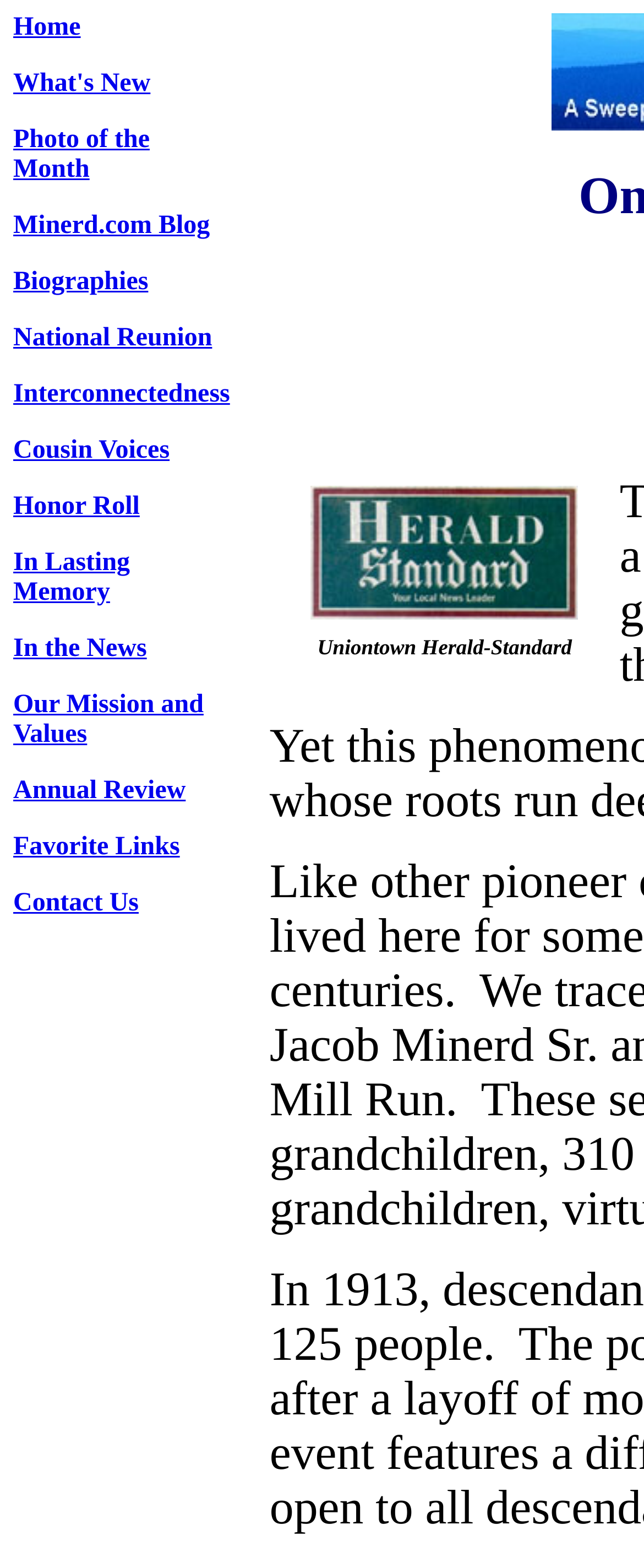Locate the bounding box coordinates of the element that should be clicked to execute the following instruction: "go to home page".

[0.021, 0.008, 0.125, 0.026]